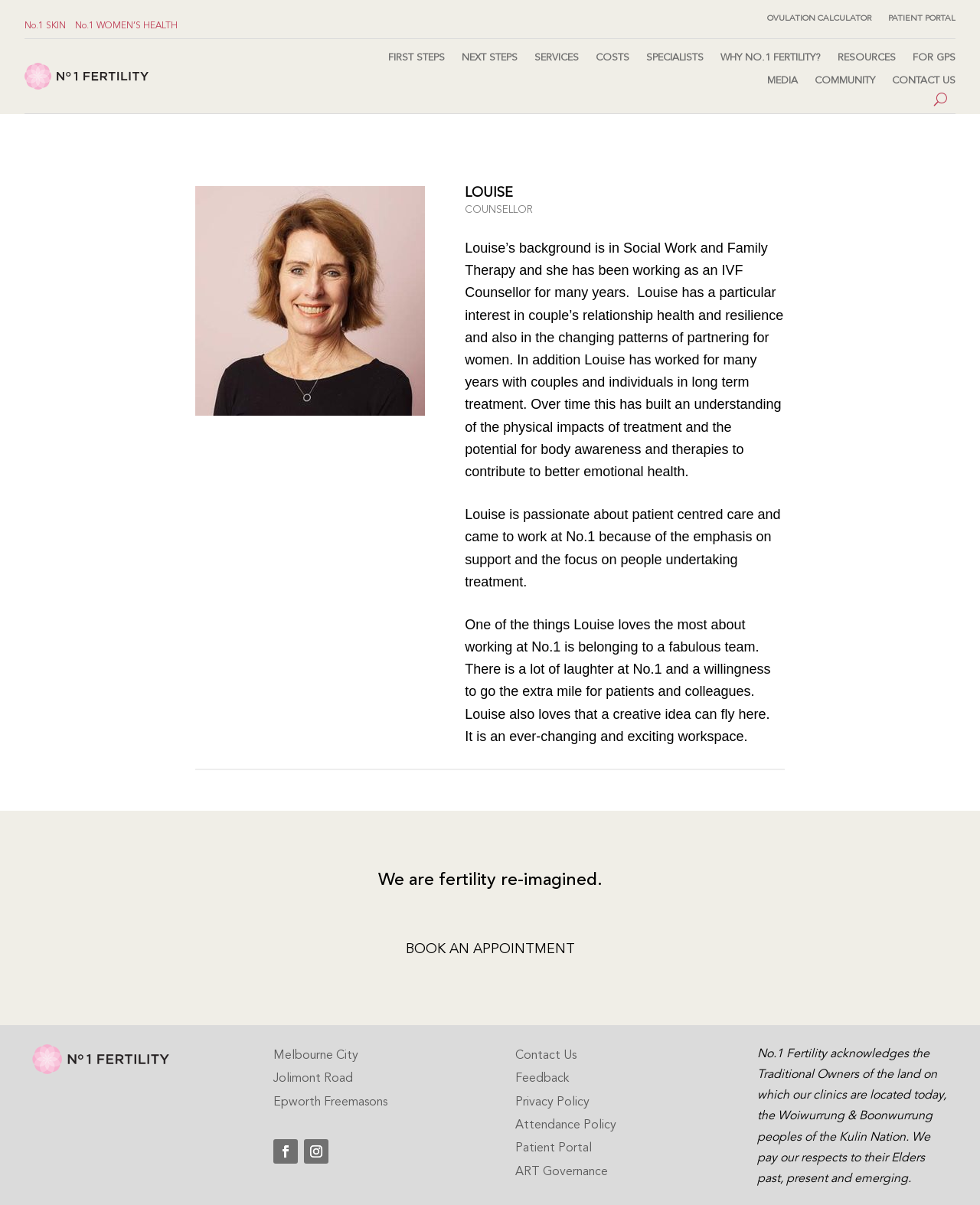What is the focus of No.1 Fertility?
Using the image, answer in one word or phrase.

Patient centred care